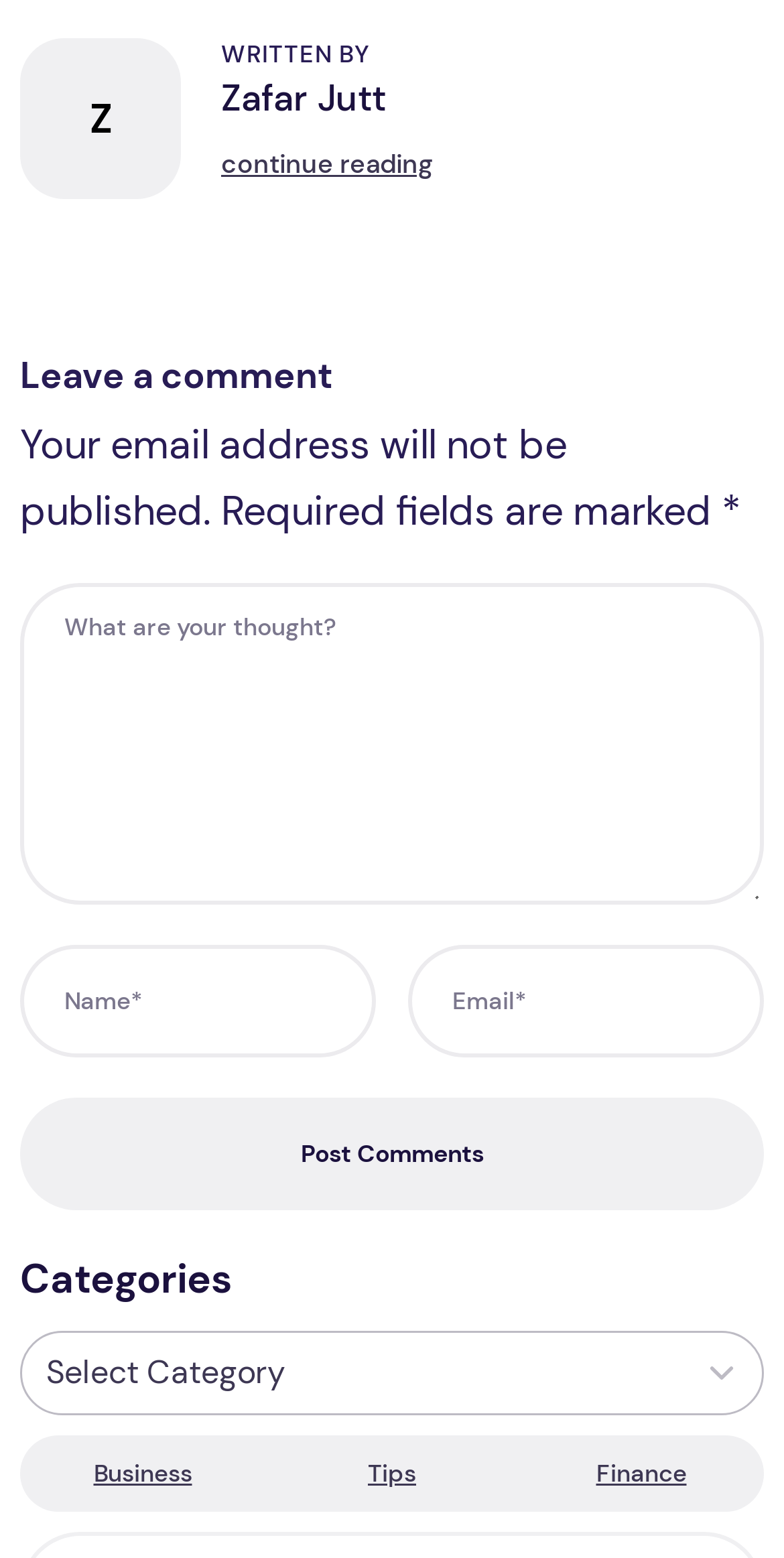How many categories are available?
Please provide a detailed answer to the question.

There are three links 'Business', 'Tips', and 'Finance' located below the 'Categories' static text, which suggests that there are three categories available.